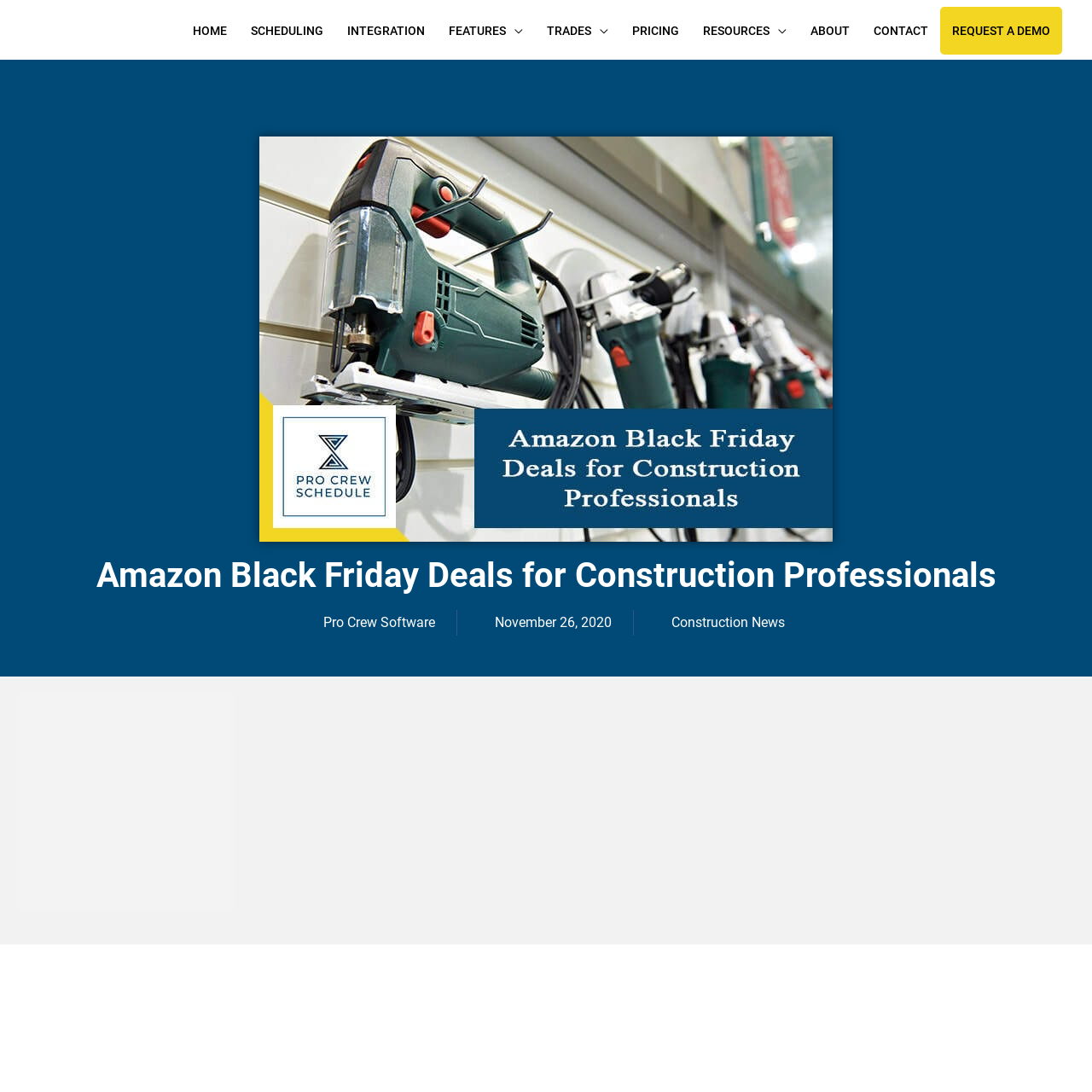Identify the bounding box coordinates for the region to click in order to carry out this instruction: "Navigate to the HOME page". Provide the coordinates using four float numbers between 0 and 1, formatted as [left, top, right, bottom].

[0.166, 0.006, 0.219, 0.05]